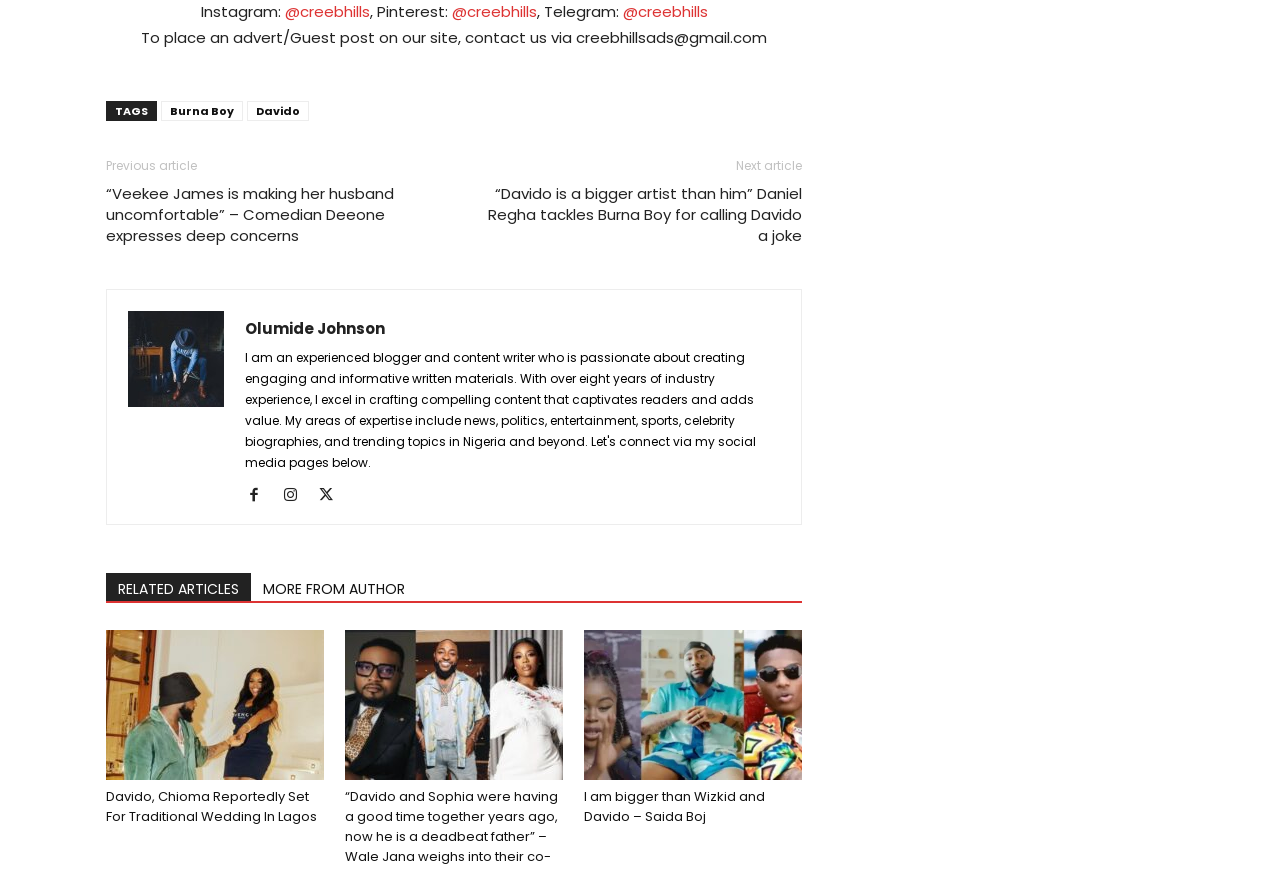Determine the bounding box coordinates of the clickable element to complete this instruction: "View the image related to Wale Jana weighing into co-parenting drama". Provide the coordinates in the format of four float numbers between 0 and 1, [left, top, right, bottom].

[0.27, 0.724, 0.44, 0.896]